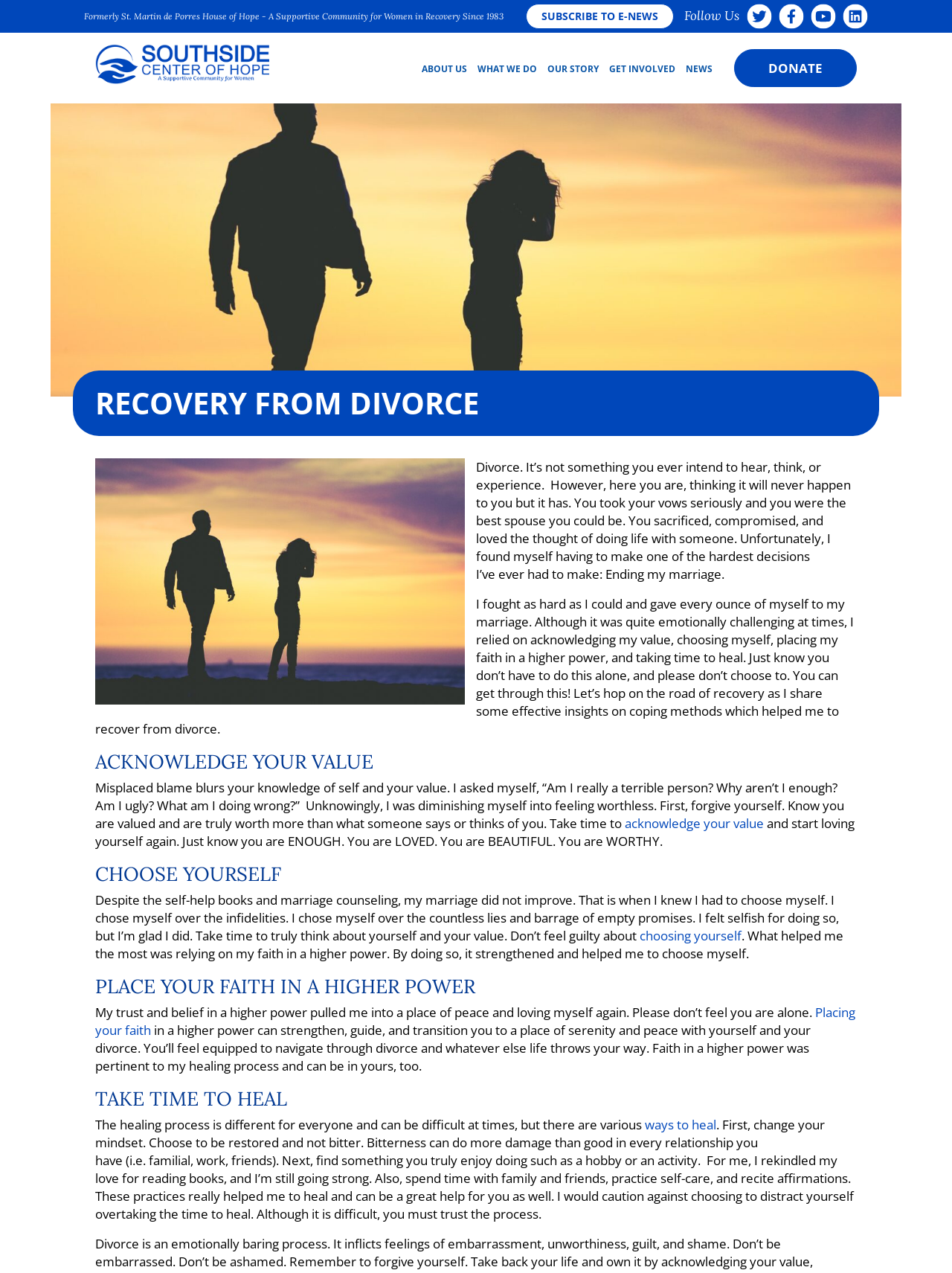What is the author's message to the reader?
Analyze the image and deliver a detailed answer to the question.

The author's message to the reader is one of self-acceptance and self-love, as evident from the text 'Just know you are ENOUGH. You are LOVED. You are BEAUTIFUL. You are WORTHY.', which aims to reassure the reader of their worth and value.